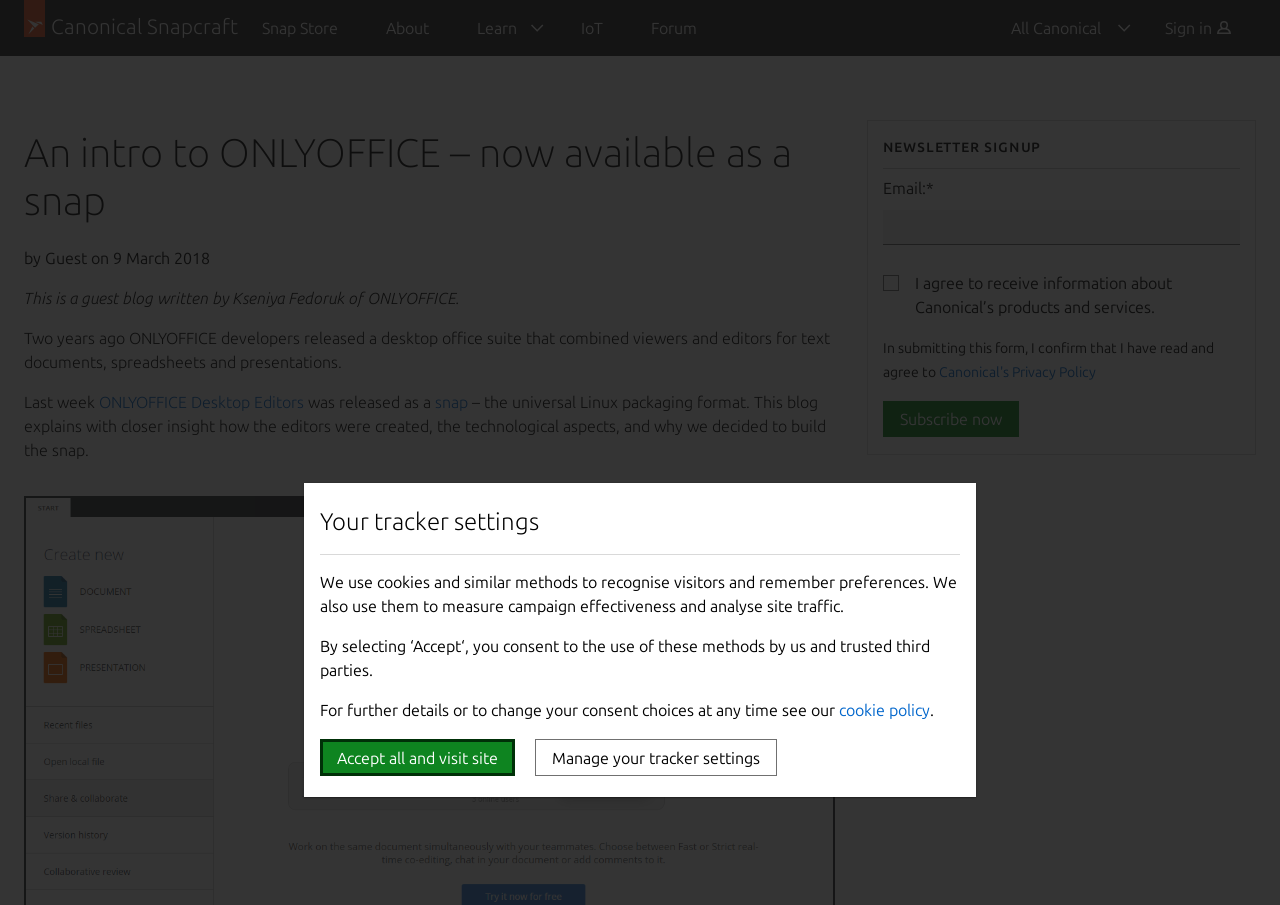What is the purpose of the 'Subscribe now' button?
Refer to the image and give a detailed response to the question.

I inferred the purpose of the button by looking at its context, which is a section with a heading 'Newsletter Signup' and a text box to input an email address. The button is likely used to submit the email address to receive newsletters.